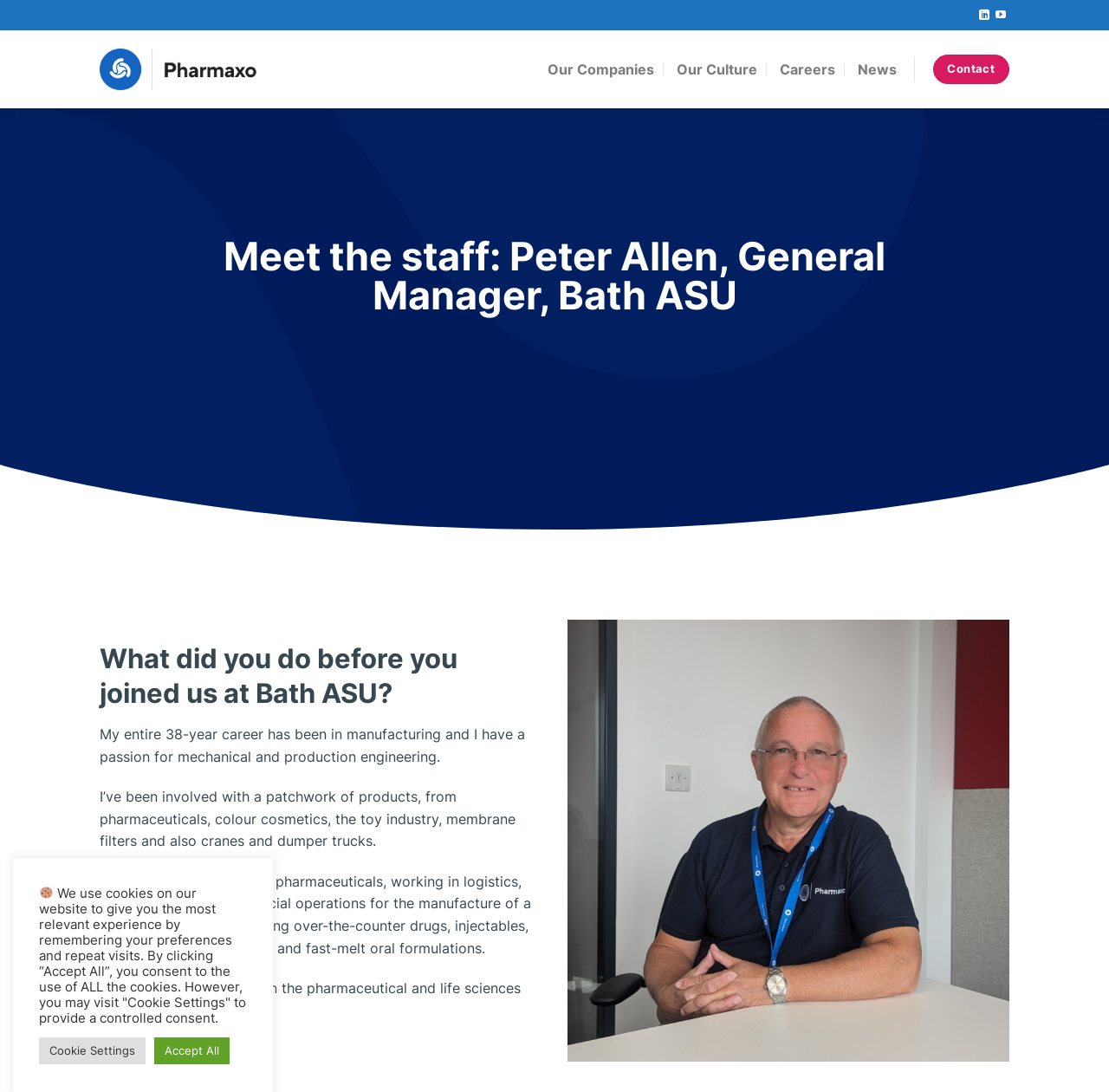Please identify the bounding box coordinates of the clickable region that I should interact with to perform the following instruction: "Contact Bath ASU". The coordinates should be expressed as four float numbers between 0 and 1, i.e., [left, top, right, bottom].

[0.841, 0.05, 0.91, 0.077]